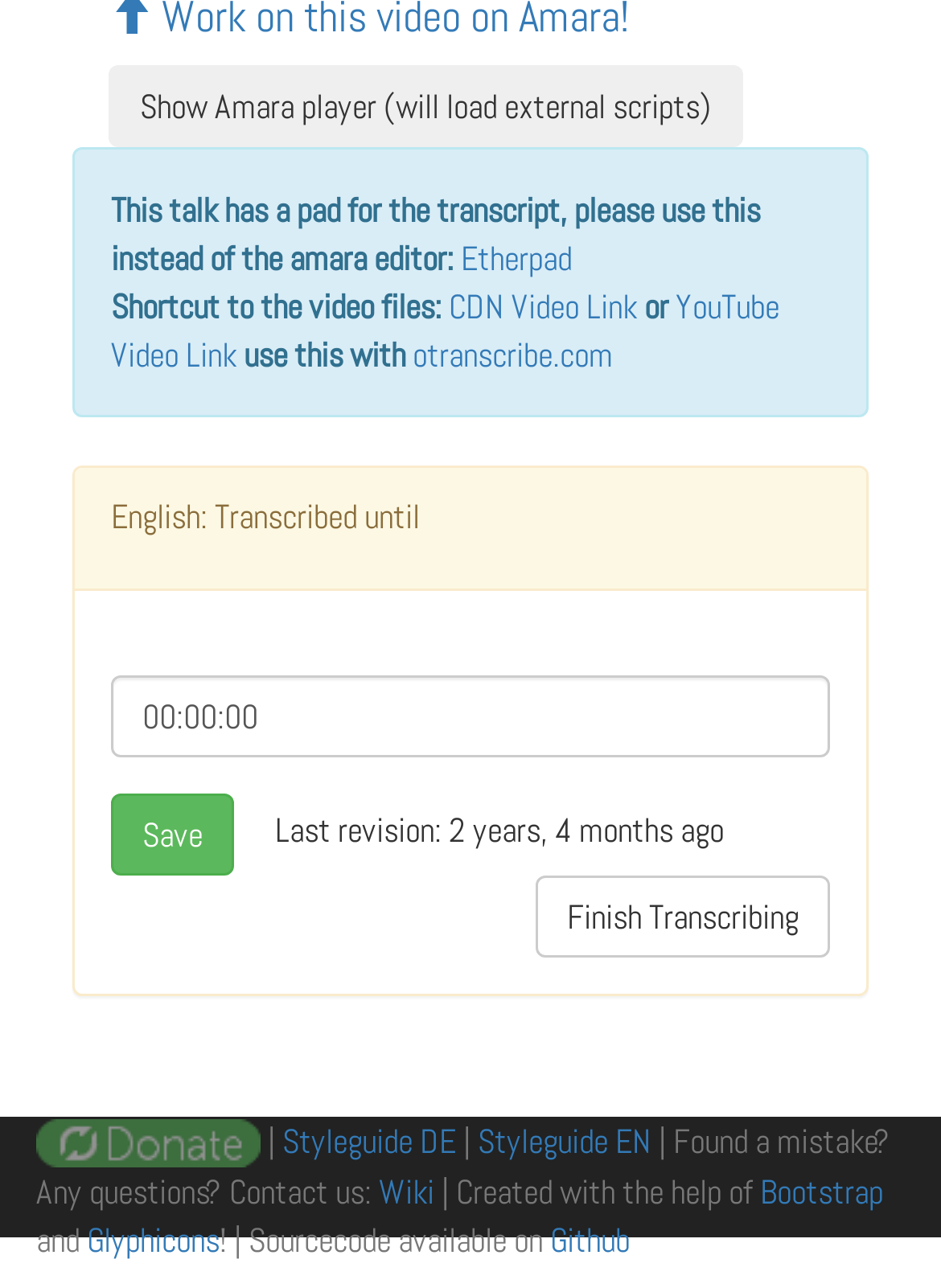How many video links are provided?
Refer to the image and offer an in-depth and detailed answer to the question.

The webpage provides two video links, namely 'CDN Video Link' and 'YouTube Video Link', which can be used to access the video files.